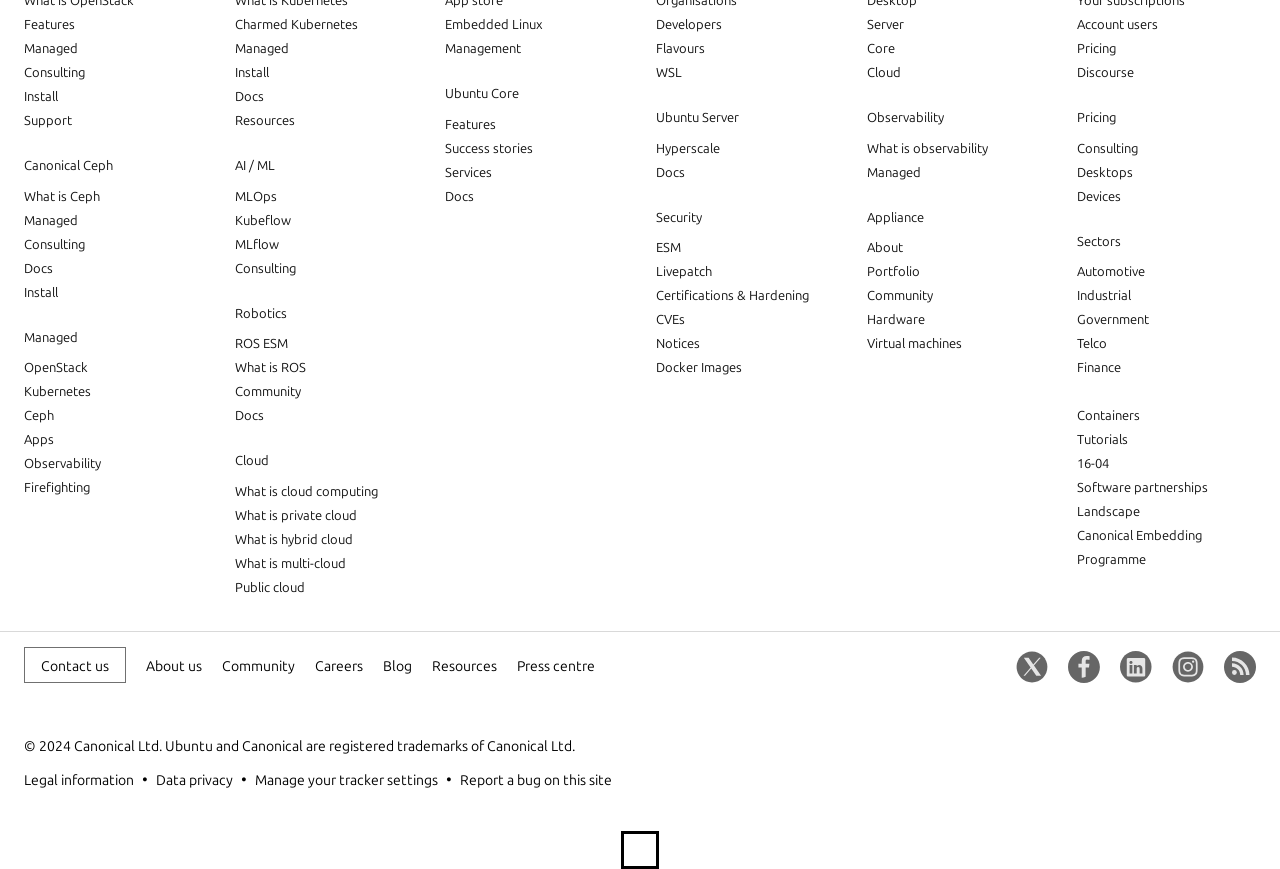What is the main topic of the section with links 'MLOps', 'Kubeflow', and 'MLflow'?
Analyze the image and deliver a detailed answer to the question.

The section with links 'MLOps', 'Kubeflow', and 'MLflow' is under the heading 'AI / ML', which suggests that the main topic of this section is Artificial Intelligence and Machine Learning.